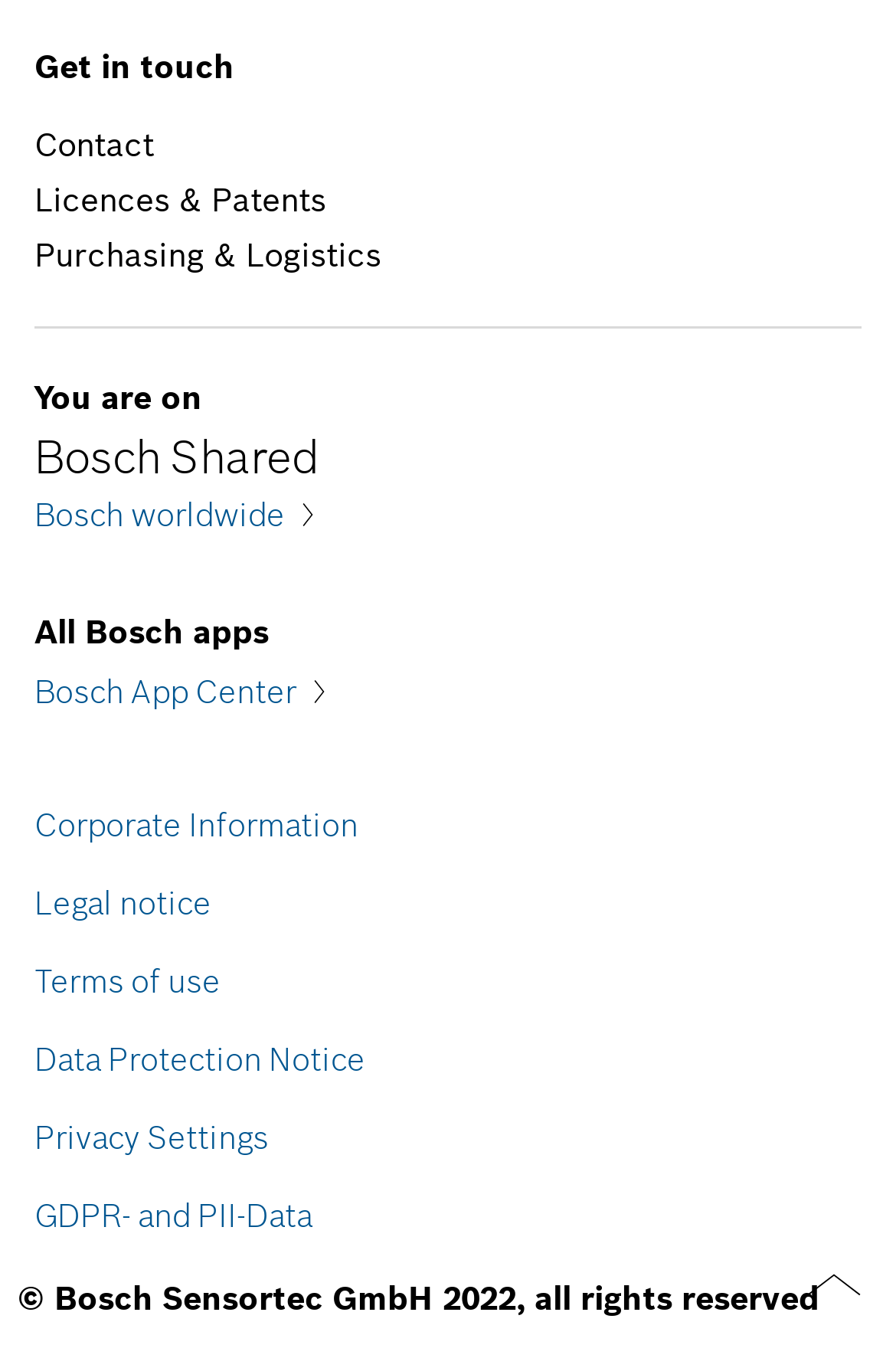Show the bounding box coordinates for the element that needs to be clicked to execute the following instruction: "Click on Contact". Provide the coordinates in the form of four float numbers between 0 and 1, i.e., [left, top, right, bottom].

[0.038, 0.091, 0.172, 0.122]